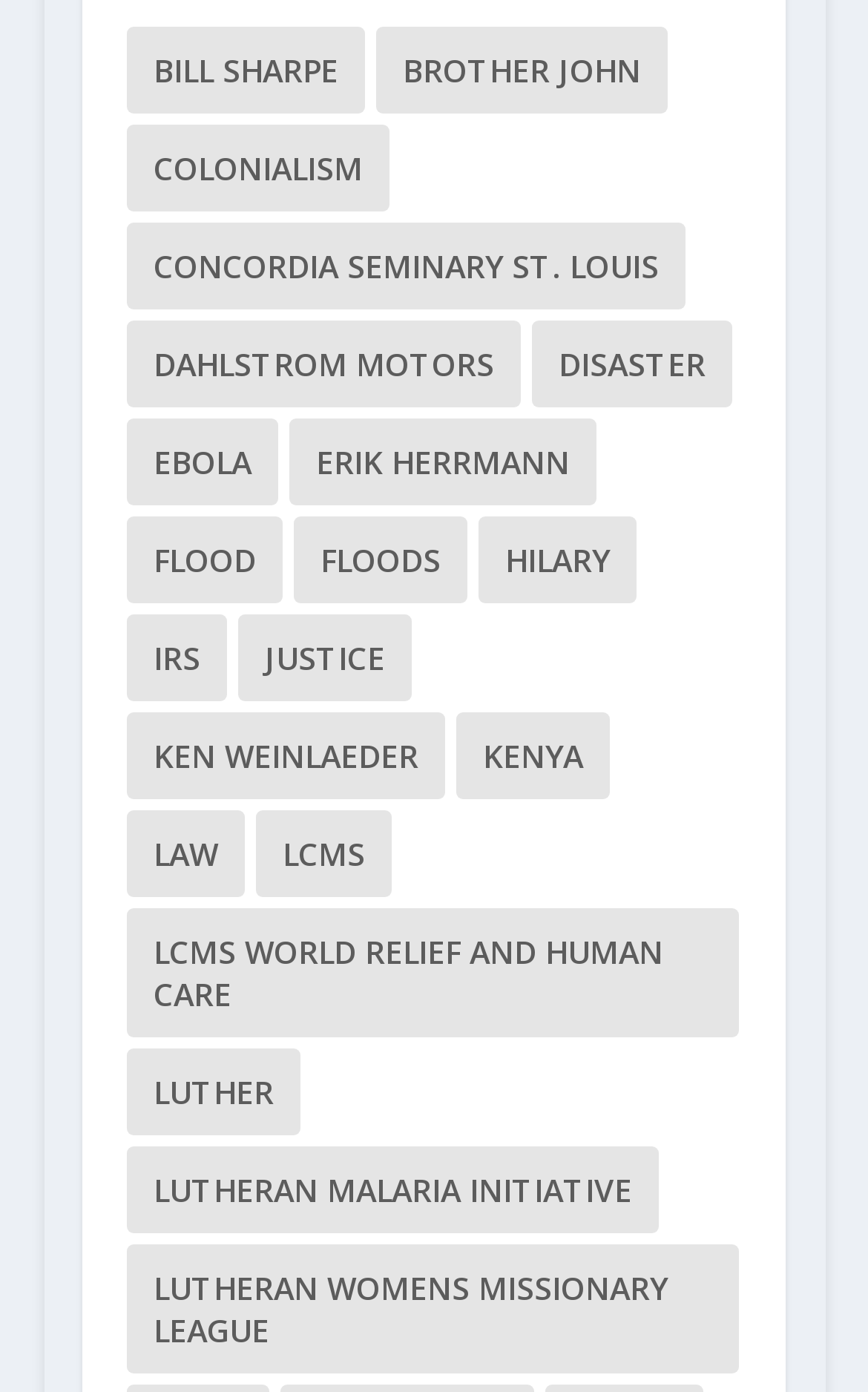What is the second topic from the top?
Look at the image and answer the question with a single word or phrase.

Brother John